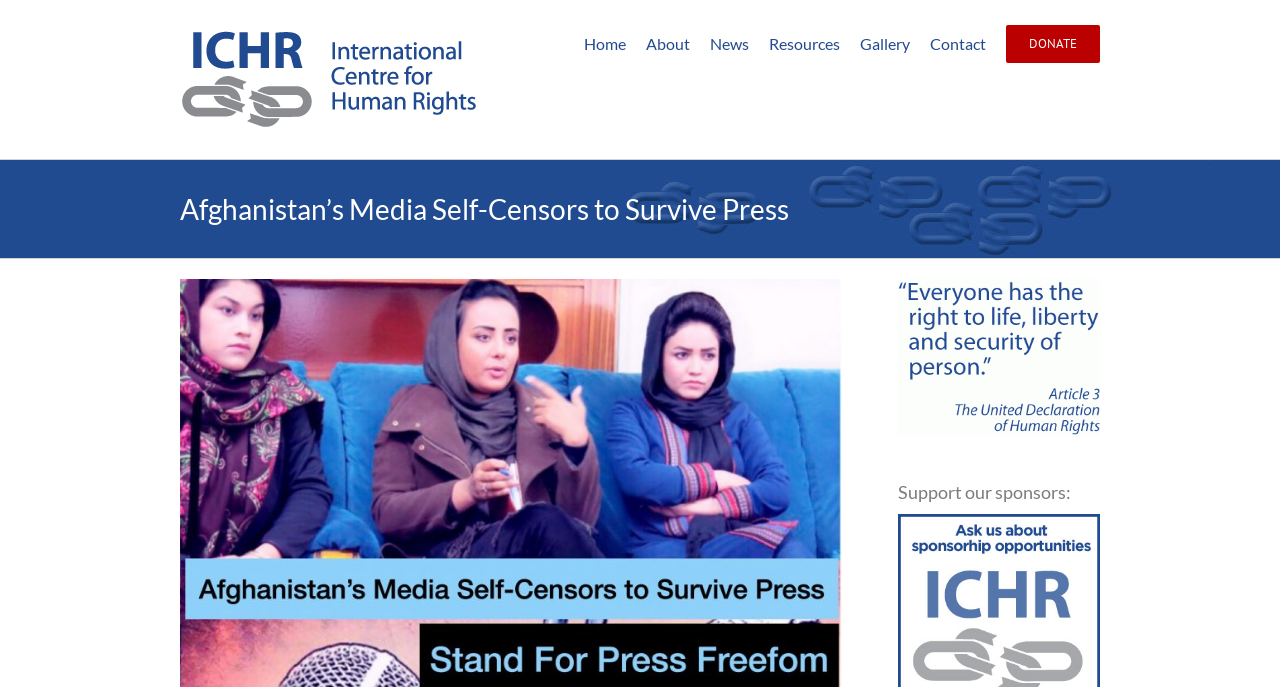Find and indicate the bounding box coordinates of the region you should select to follow the given instruction: "View Larger Image".

[0.14, 0.405, 0.174, 0.493]